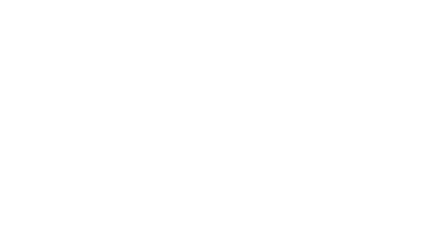Analyze the image and describe all the key elements you observe.

The image displays a stylized graphic representing an event focused on Bitcoin. It serves as a visual highlight for an article titled "EU Regulator Eyes Bitcoin Integration in €12T Mutual Fund Market," indicating a significant topic within the realm of cryptocurrency and finance. The image is placed prominently within the context of an article that discusses the implications of Bitcoin's integration into mutual funds, emphasizing potential trends and regulatory perspectives. This graphical element enhances the article's appeal, drawing readers' attention to timely developments in the financial sector.